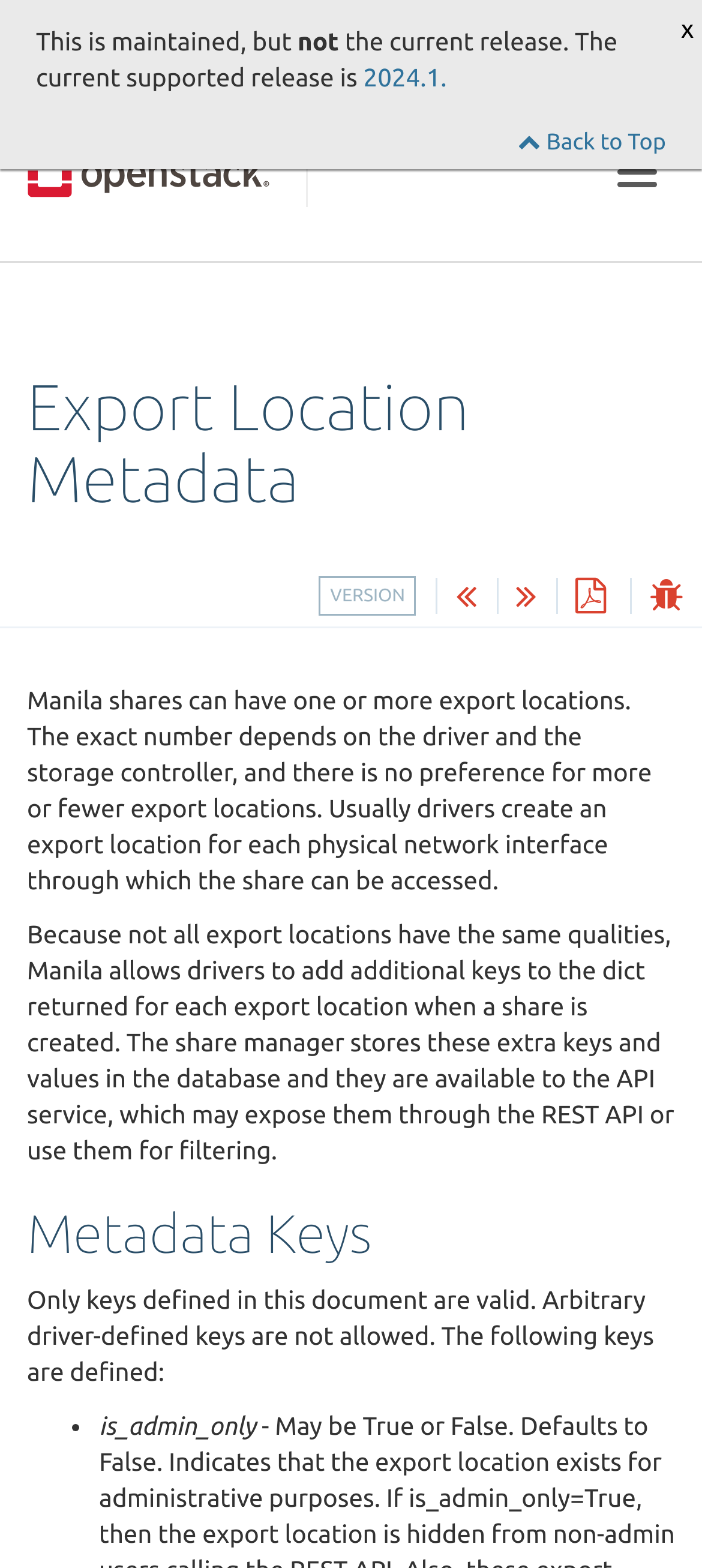What is the role of the API service in Manila?
Please respond to the question with a detailed and informative answer.

The webpage states that the API service may expose the additional keys and values stored in the database for each export location, or use them for filtering. This suggests that the API service plays a role in making export locations available or filtering them based on certain criteria.